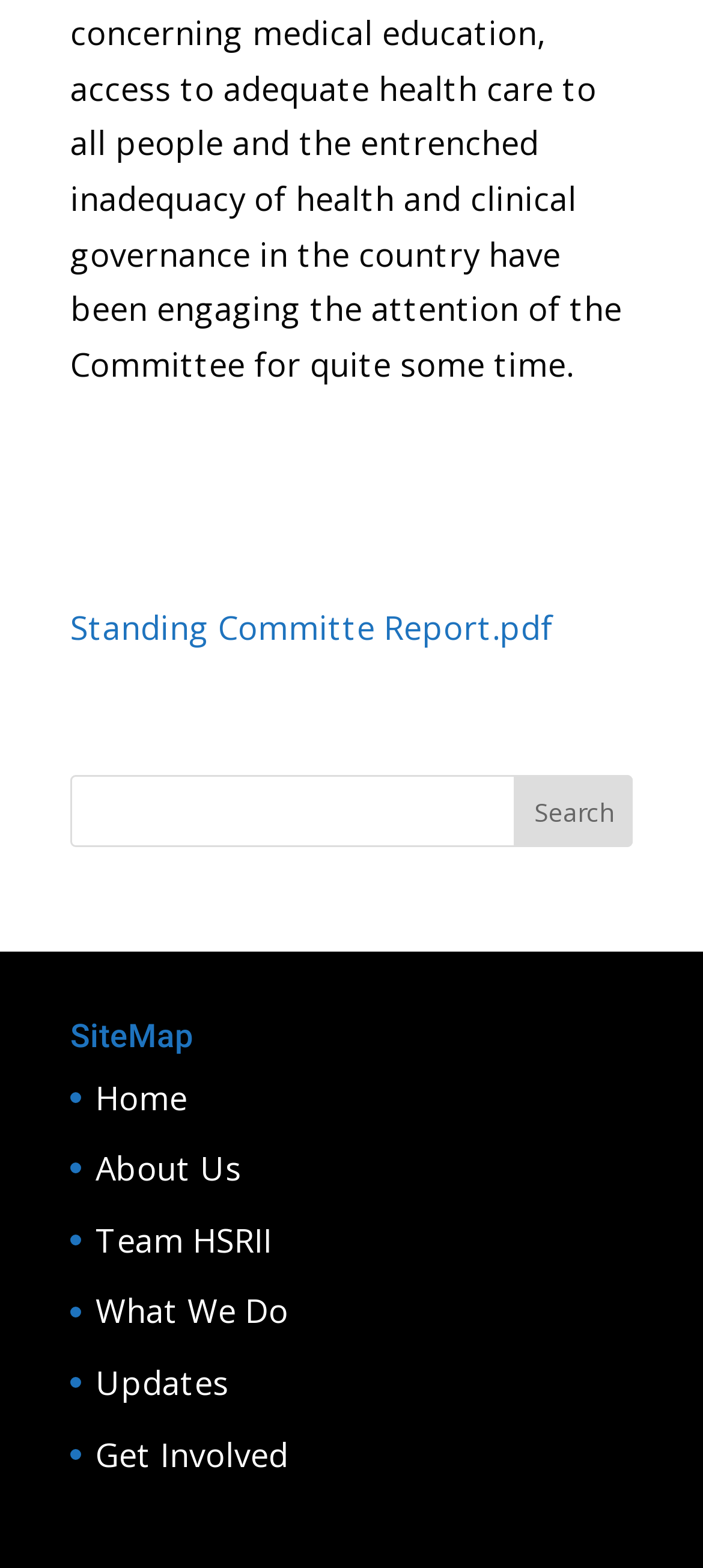What is the last link on the webpage?
Based on the screenshot, provide a one-word or short-phrase response.

Get Involved